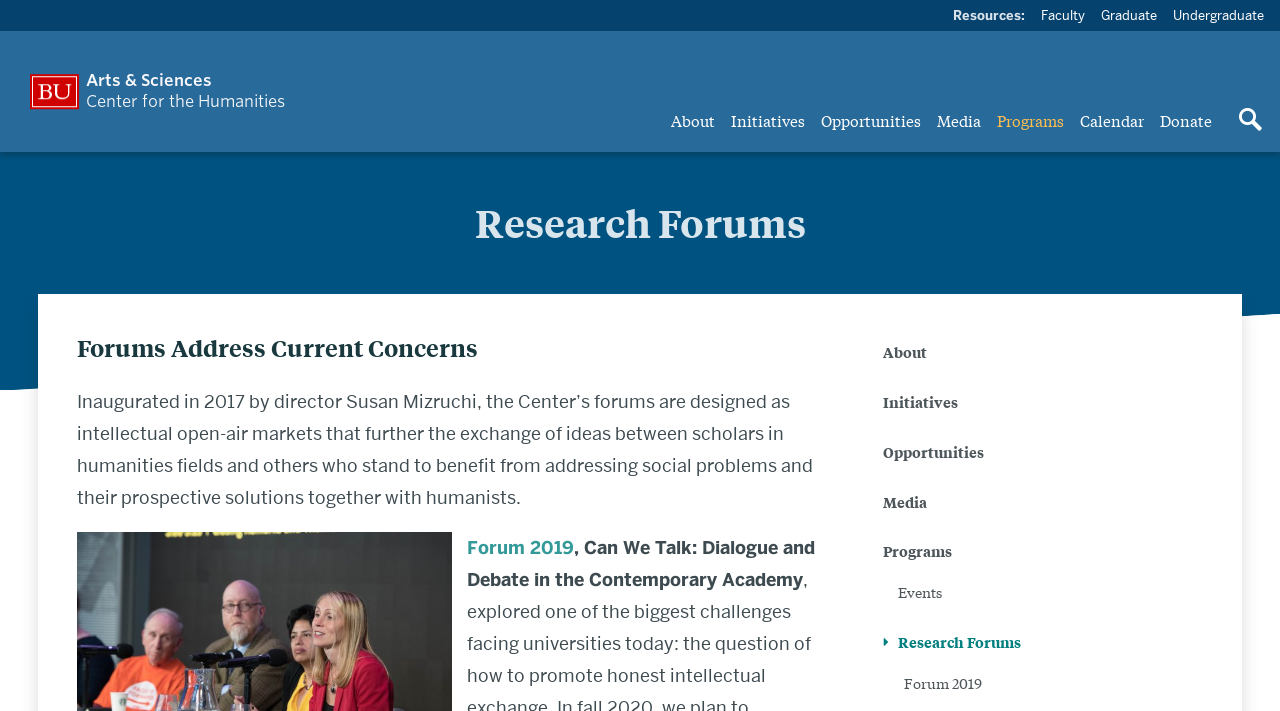Find the bounding box coordinates for the HTML element described in this sentence: "Donate". Provide the coordinates as four float numbers between 0 and 1, in the format [left, top, right, bottom].

[0.9, 0.127, 0.953, 0.214]